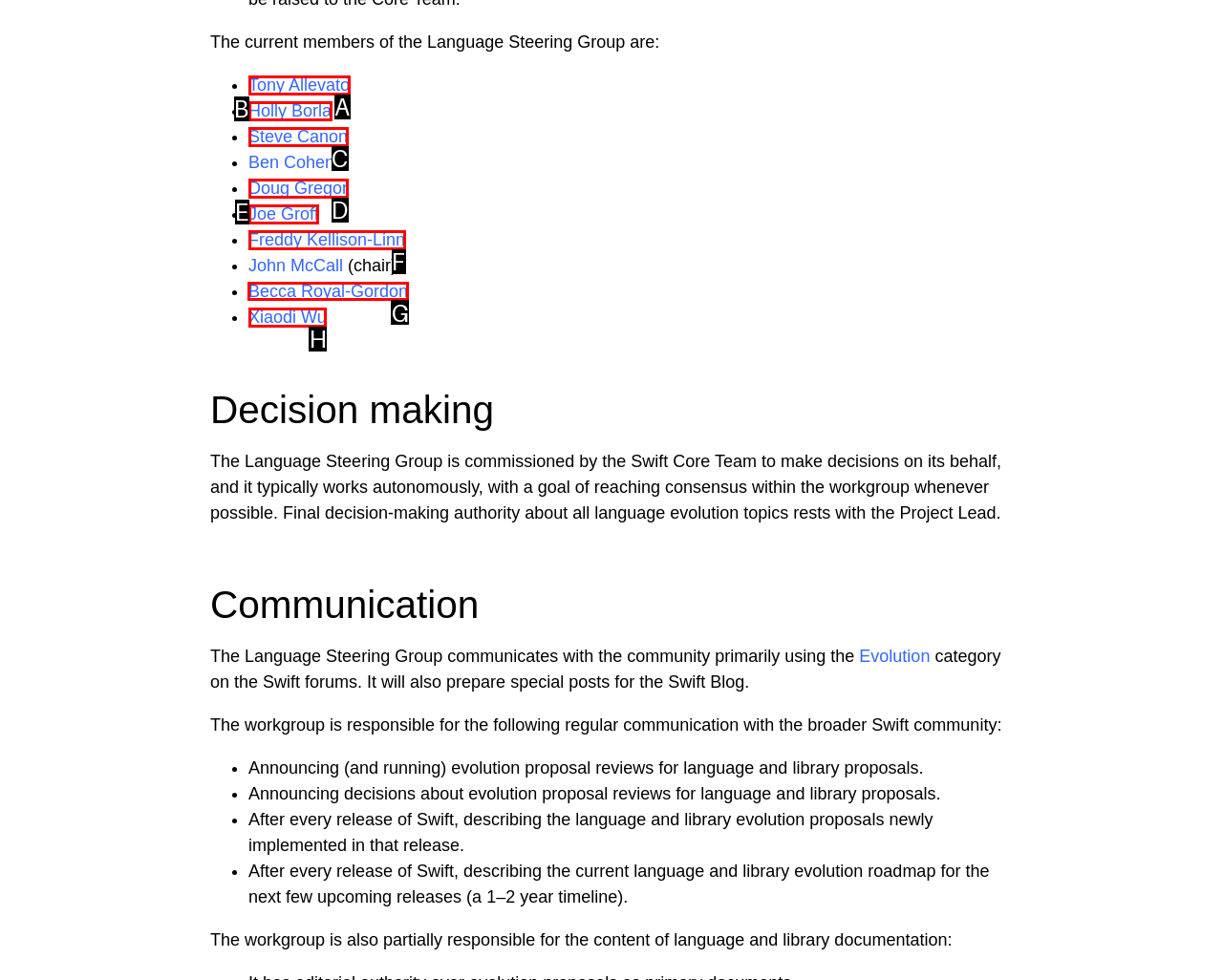Find the option you need to click to complete the following instruction: View Becca Royal-Gordon's profile
Answer with the corresponding letter from the choices given directly.

G